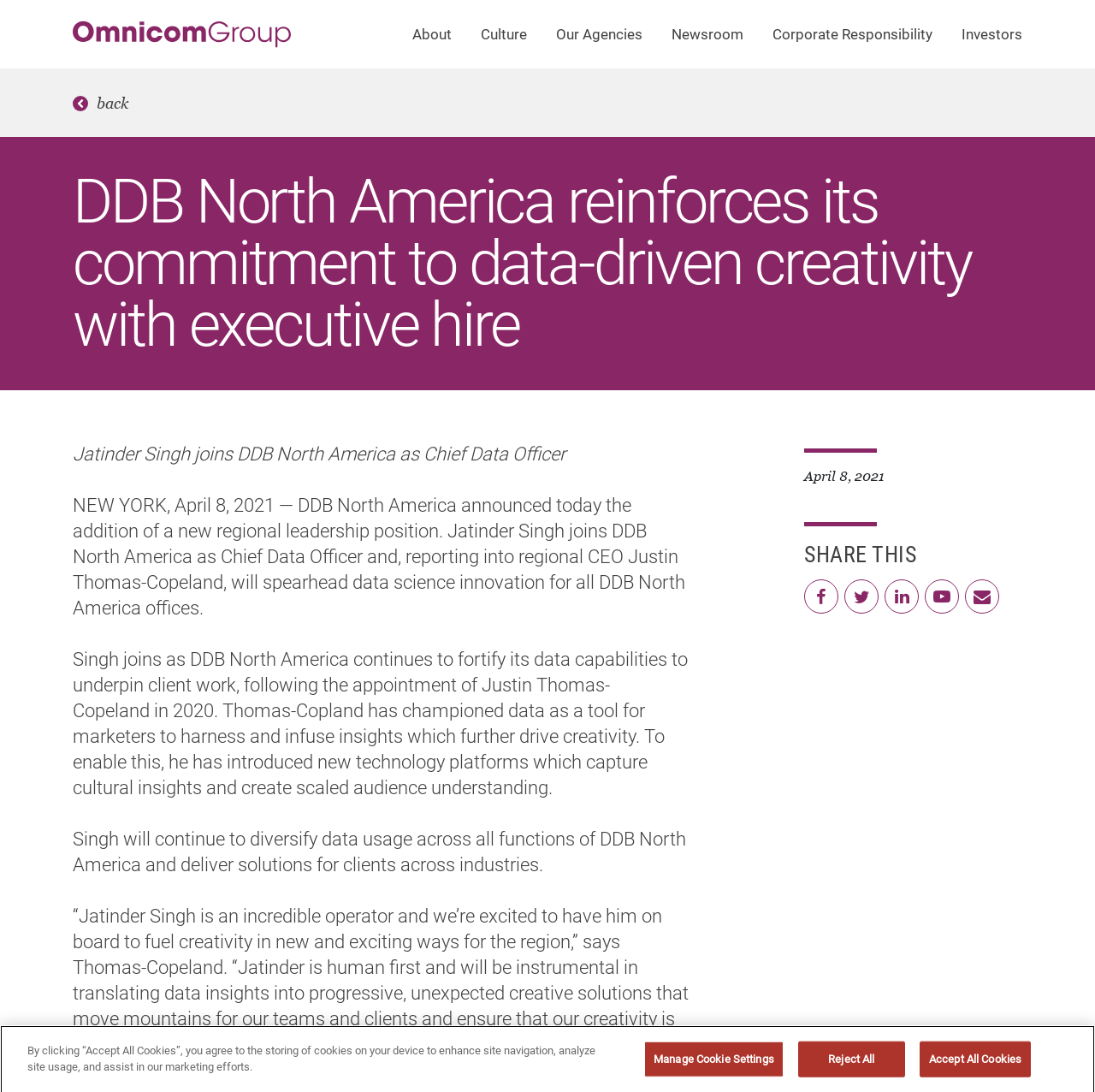Identify the bounding box coordinates for the region to click in order to carry out this instruction: "Share this article". Provide the coordinates using four float numbers between 0 and 1, formatted as [left, top, right, bottom].

[0.734, 0.496, 0.837, 0.52]